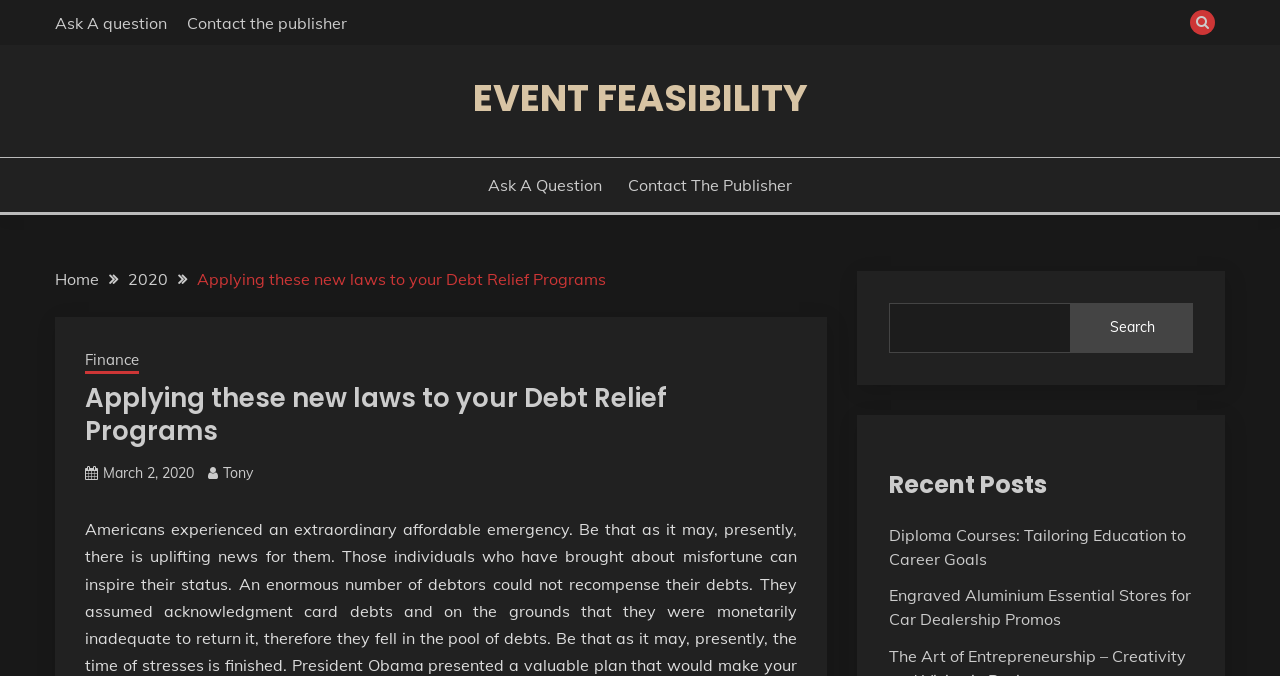Please find the bounding box coordinates of the clickable region needed to complete the following instruction: "Search for something". The bounding box coordinates must consist of four float numbers between 0 and 1, i.e., [left, top, right, bottom].

[0.694, 0.448, 0.932, 0.522]